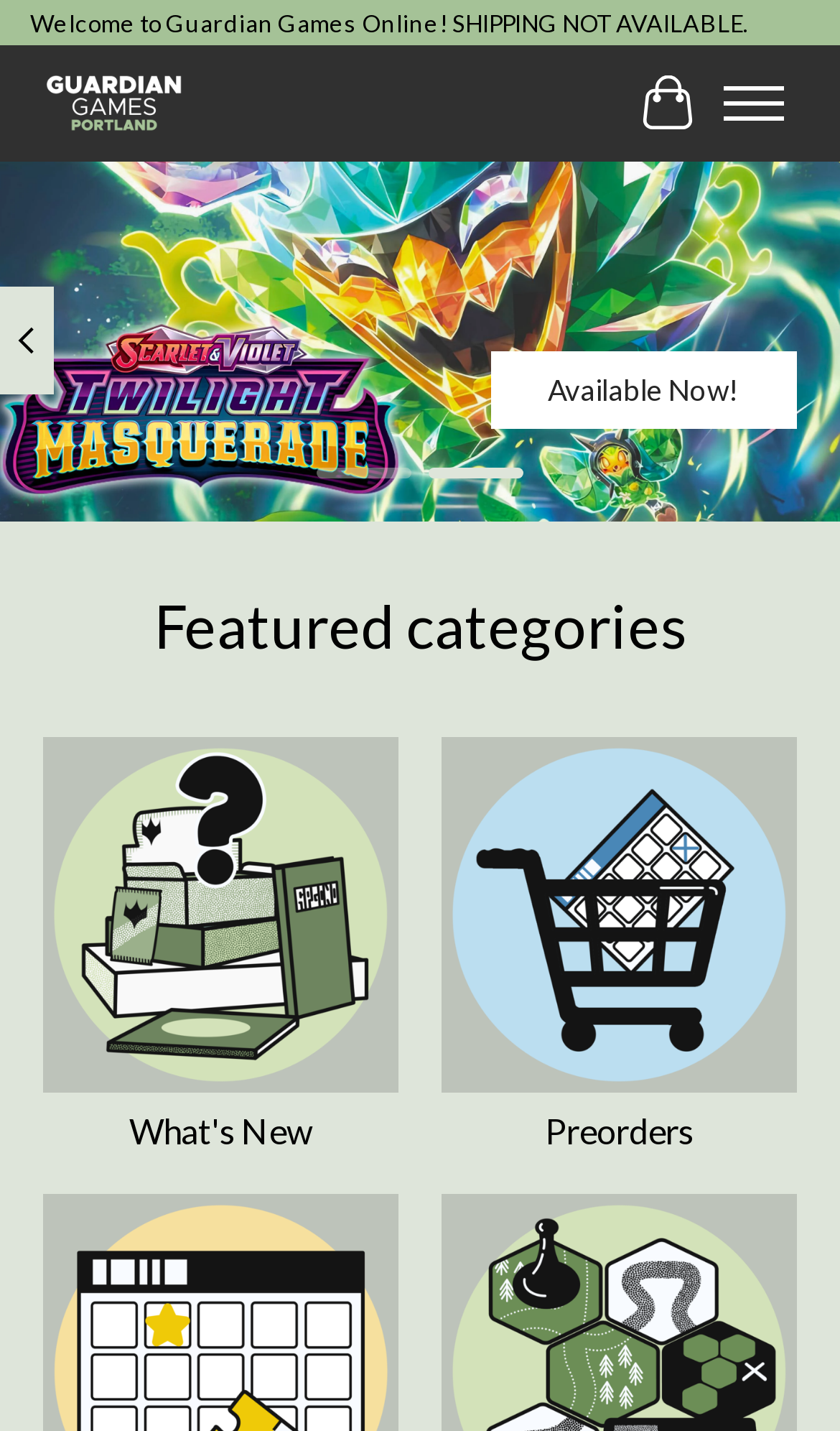Select the bounding box coordinates of the element I need to click to carry out the following instruction: "Click the toggle cart button".

[0.744, 0.053, 0.846, 0.092]